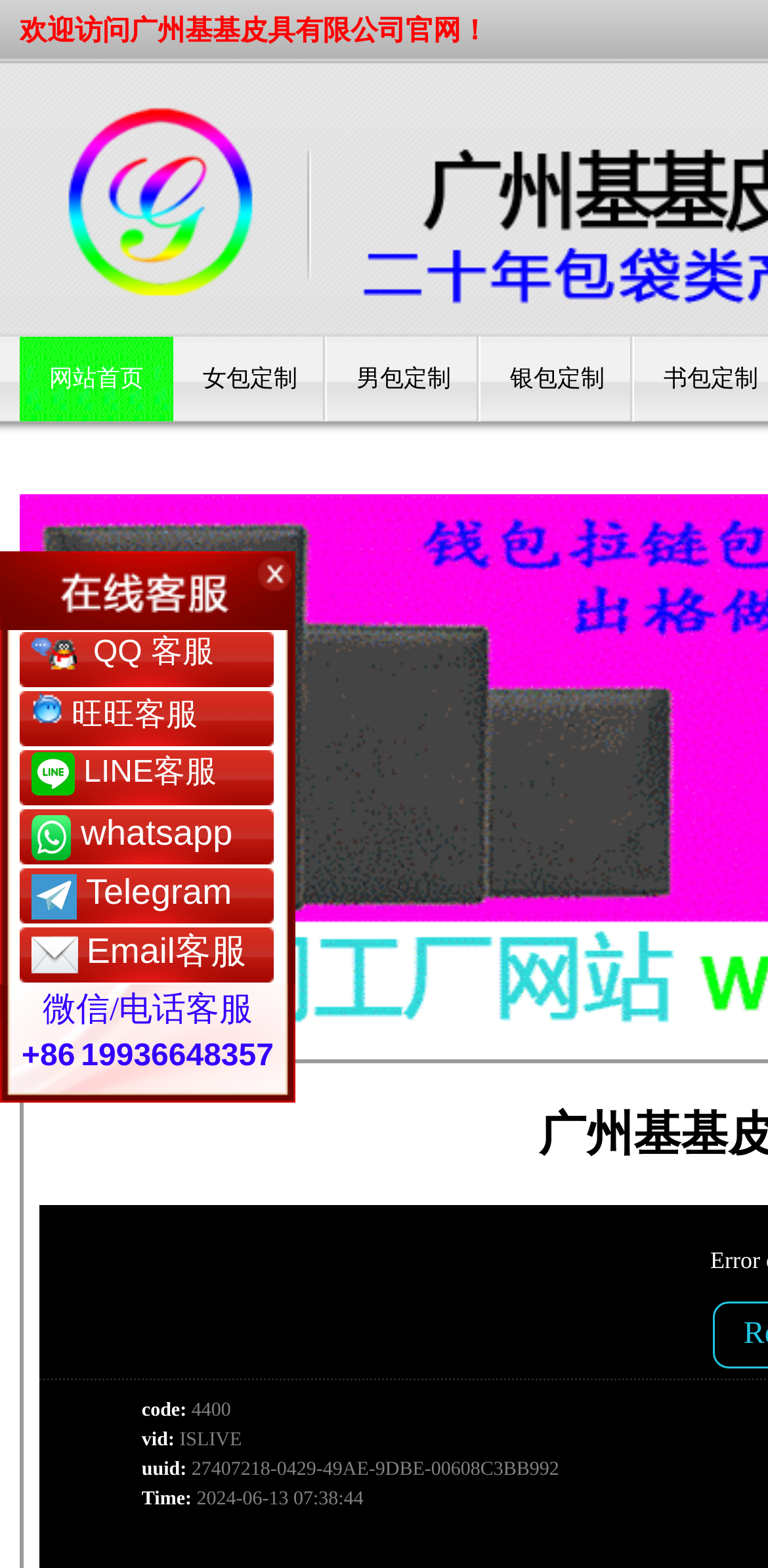Locate the bounding box coordinates of the area to click to fulfill this instruction: "view female bag customization". The bounding box should be presented as four float numbers between 0 and 1, in the order [left, top, right, bottom].

[0.226, 0.215, 0.426, 0.269]